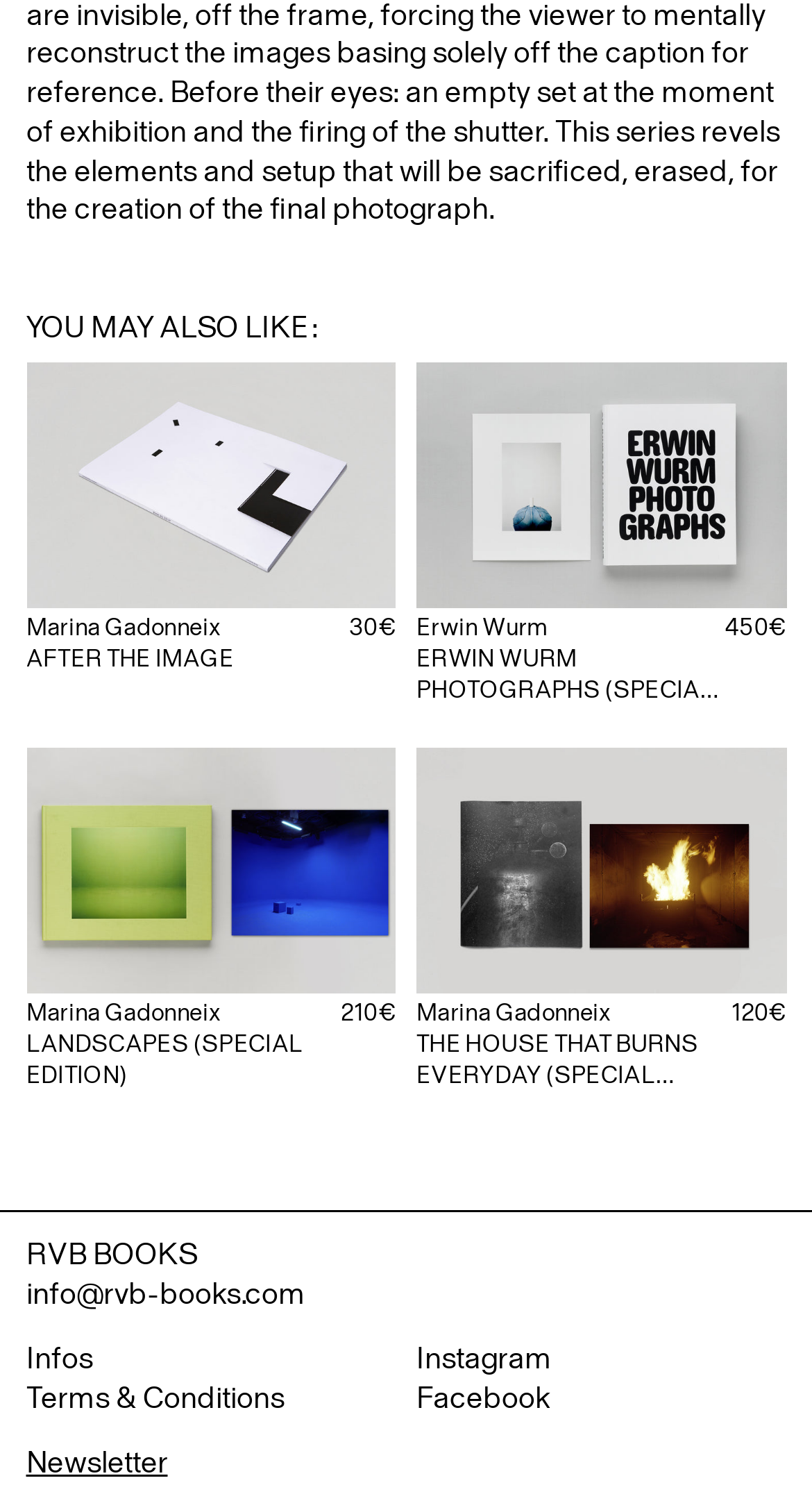Please identify the bounding box coordinates of the clickable area that will fulfill the following instruction: "View Marina Gadonneix AFTER THE IMAGE". The coordinates should be in the format of four float numbers between 0 and 1, i.e., [left, top, right, bottom].

[0.032, 0.24, 0.487, 0.448]